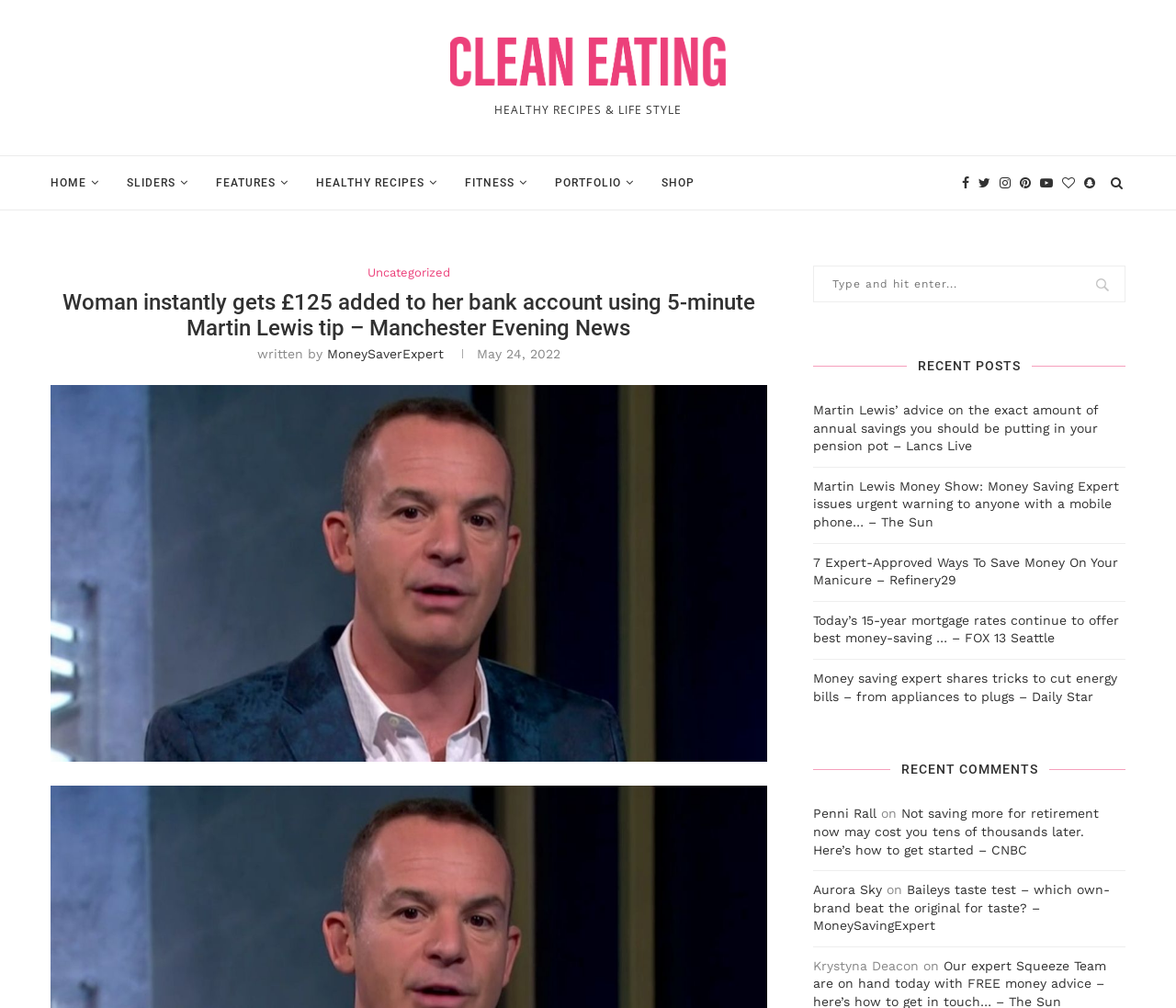Find the bounding box of the element with the following description: "alt="Money Saver Expert"". The coordinates must be four float numbers between 0 and 1, formatted as [left, top, right, bottom].

[0.383, 0.036, 0.617, 0.086]